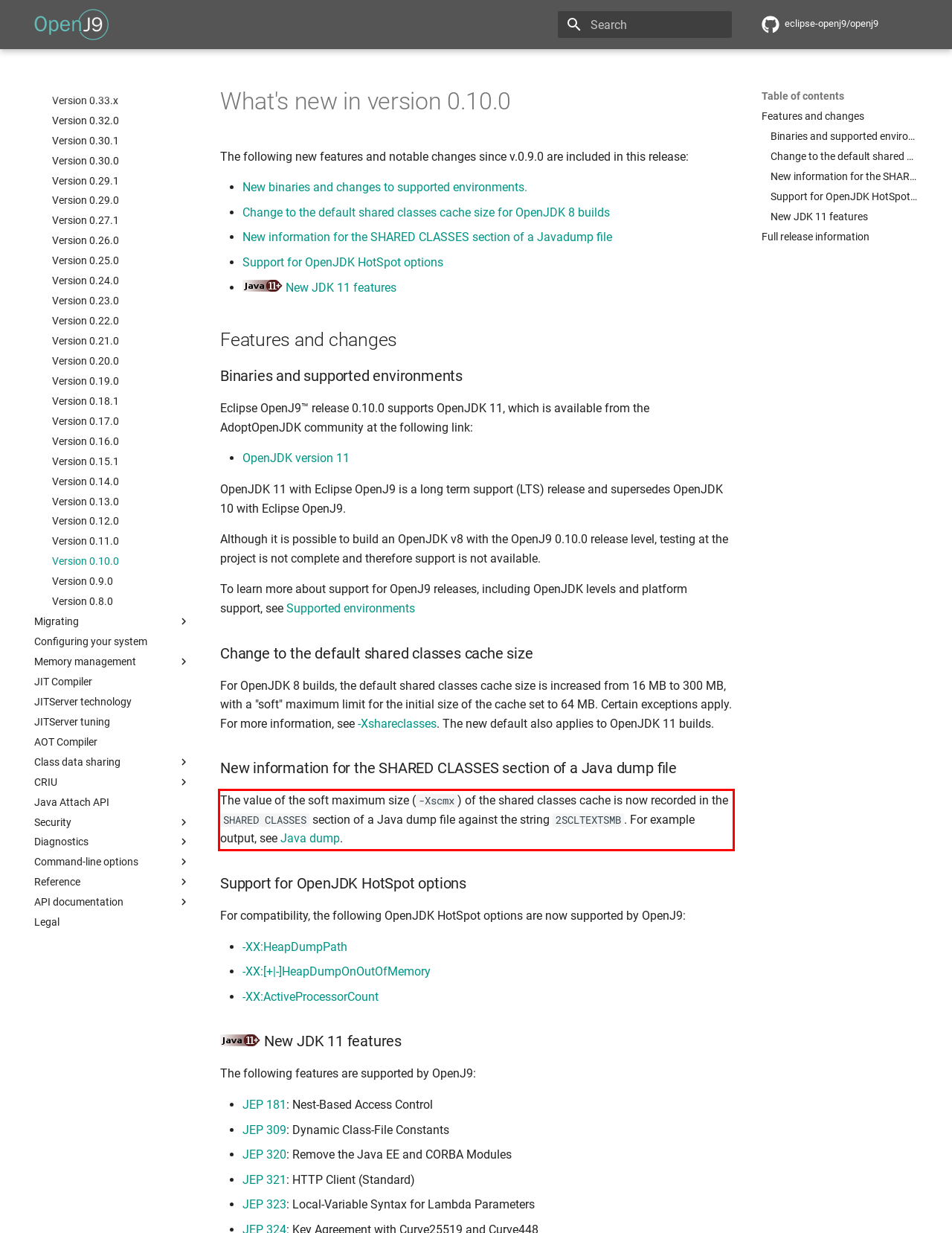Please analyze the provided webpage screenshot and perform OCR to extract the text content from the red rectangle bounding box.

The value of the soft maximum size (-Xscmx) of the shared classes cache is now recorded in the SHARED CLASSES section of a Java dump file against the string 2SCLTEXTSMB. For example output, see Java dump.